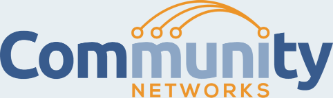Please answer the following question using a single word or phrase: 
What is the mission of 'Community Networks'?

Fast and affordable internet access for everyone